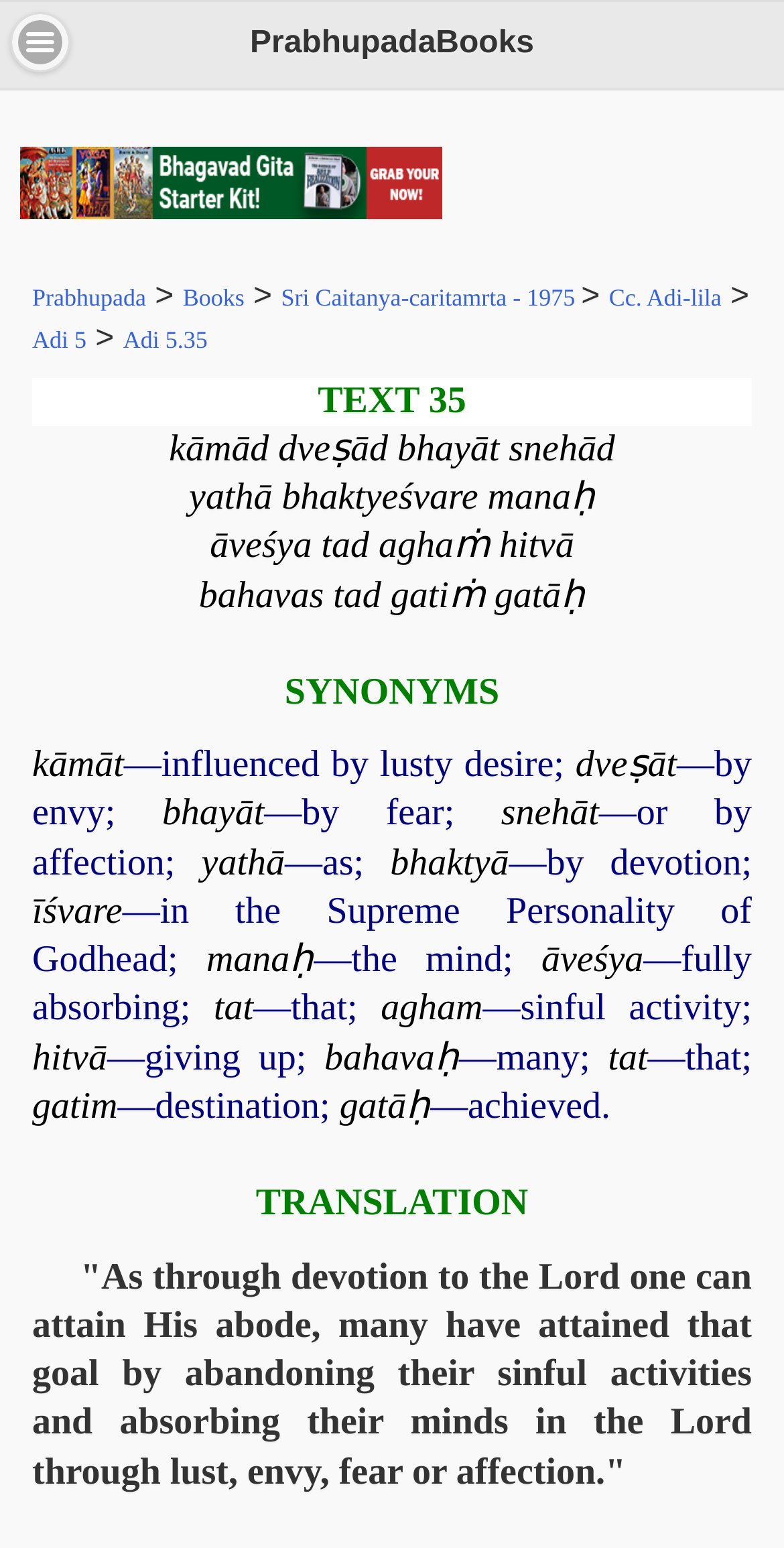What is the section above the translation?
Please answer the question with a detailed response using the information from the screenshot.

I found the section above the translation by looking at the static text 'SYNONYMS' which is above the translation. This suggests that the section above the translation is providing synonyms for the words in the verse.